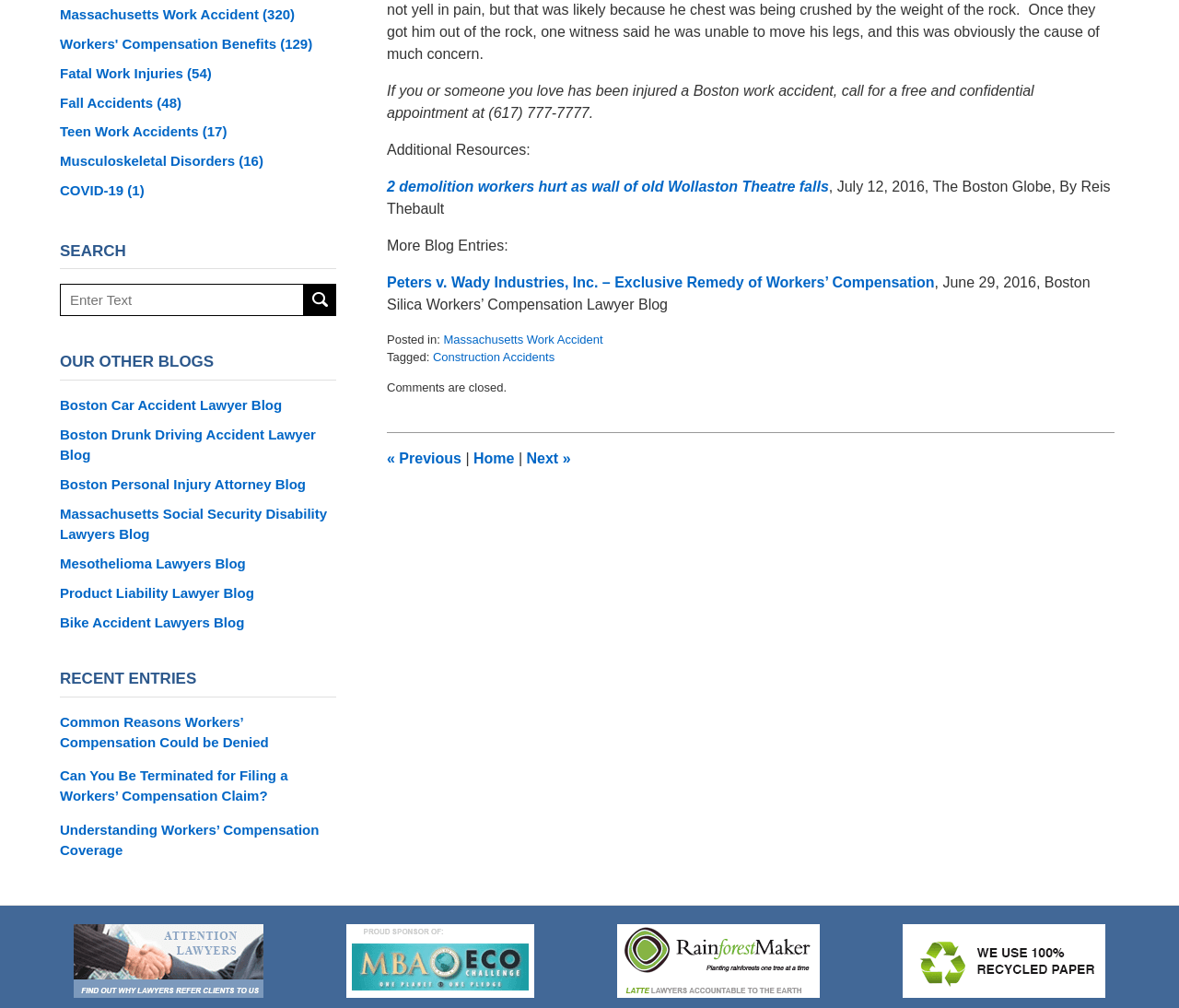How many blog entries are listed under 'Massachusetts Work Accident'?
Based on the screenshot, respond with a single word or phrase.

320